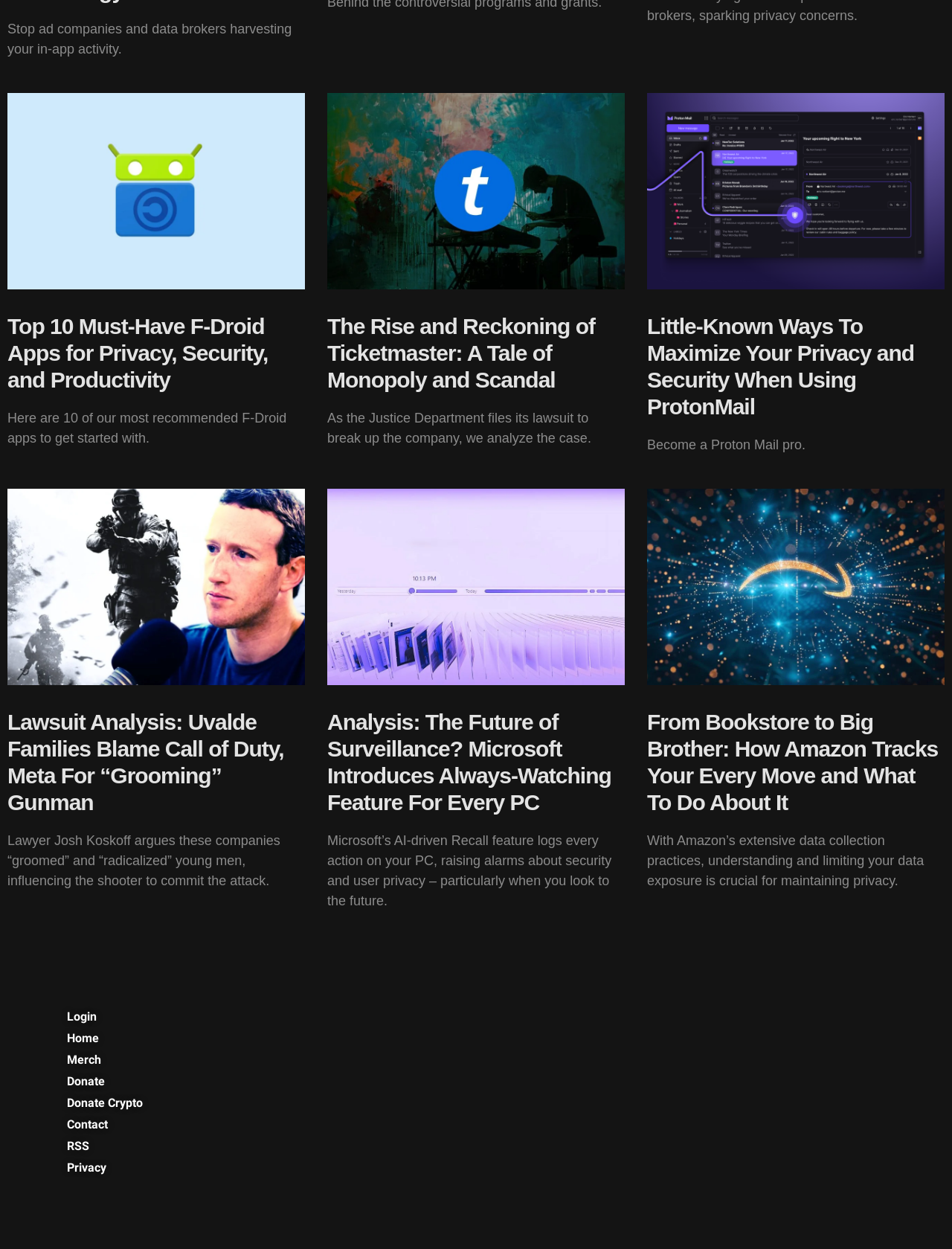Given the description of the UI element: "Forests and Climate Connection", predict the bounding box coordinates in the form of [left, top, right, bottom], with each value being a float between 0 and 1.

None